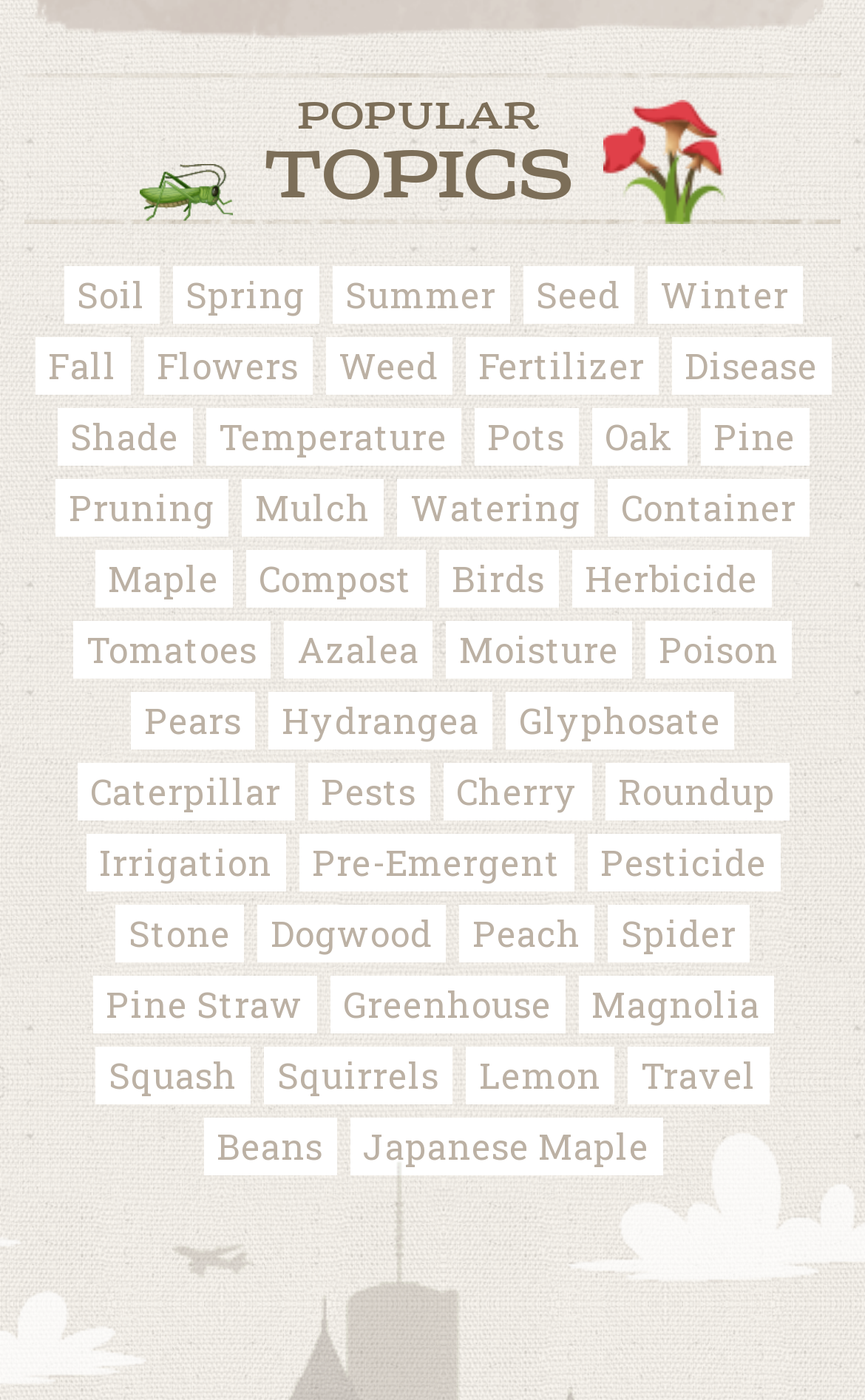Please determine the bounding box coordinates for the element with the description: "Pine Straw".

[0.106, 0.696, 0.365, 0.737]